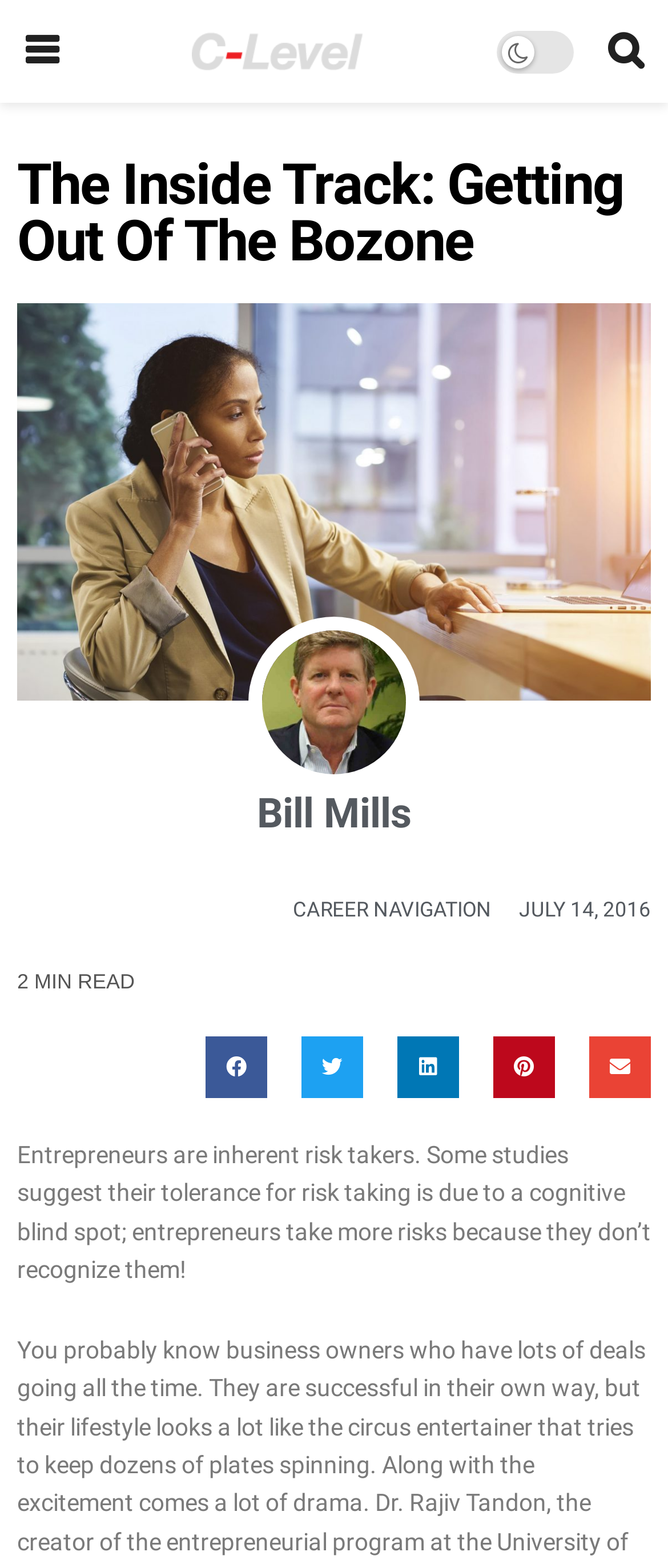Using the provided element description, identify the bounding box coordinates as (top-left x, top-left y, bottom-right x, bottom-right y). Ensure all values are between 0 and 1. Description: parent_node: Bill Mills

[0.372, 0.393, 0.628, 0.503]